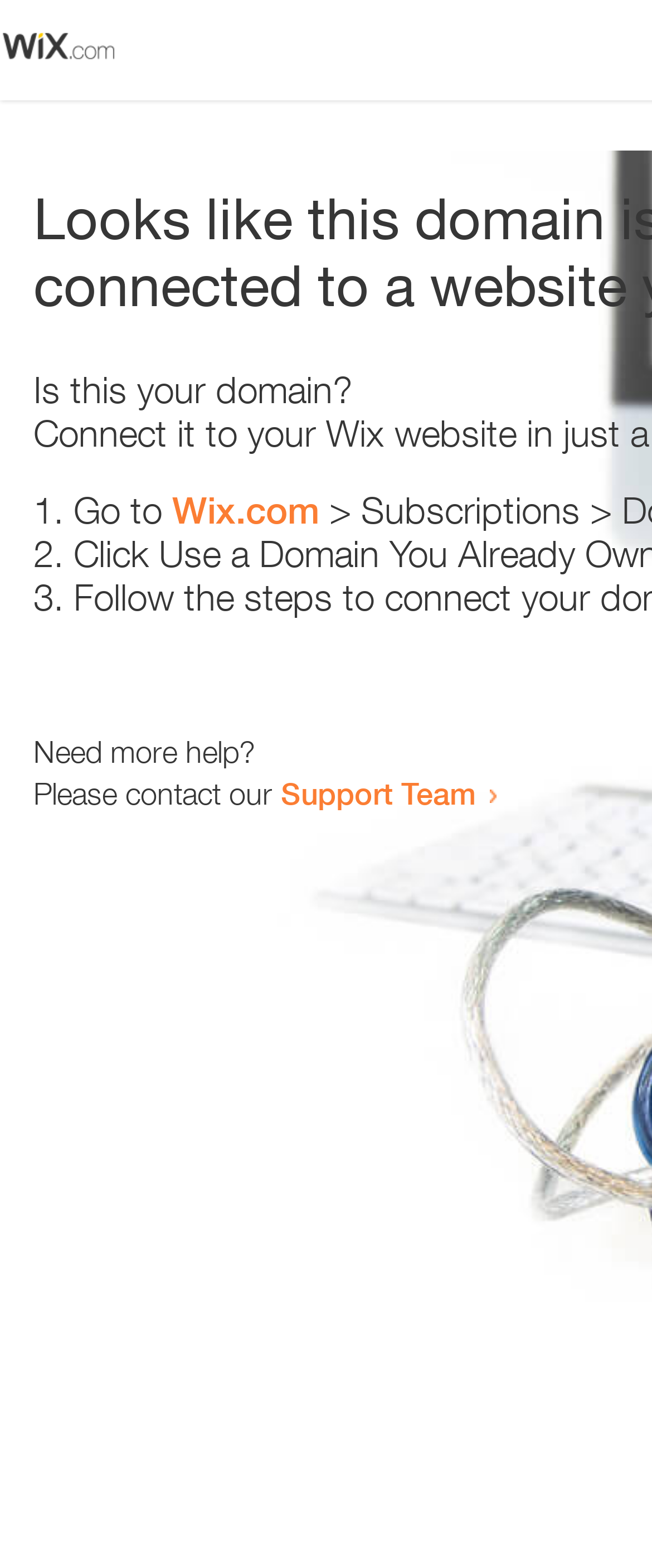Give a short answer to this question using one word or a phrase:
How many sentences are there in the main text?

3